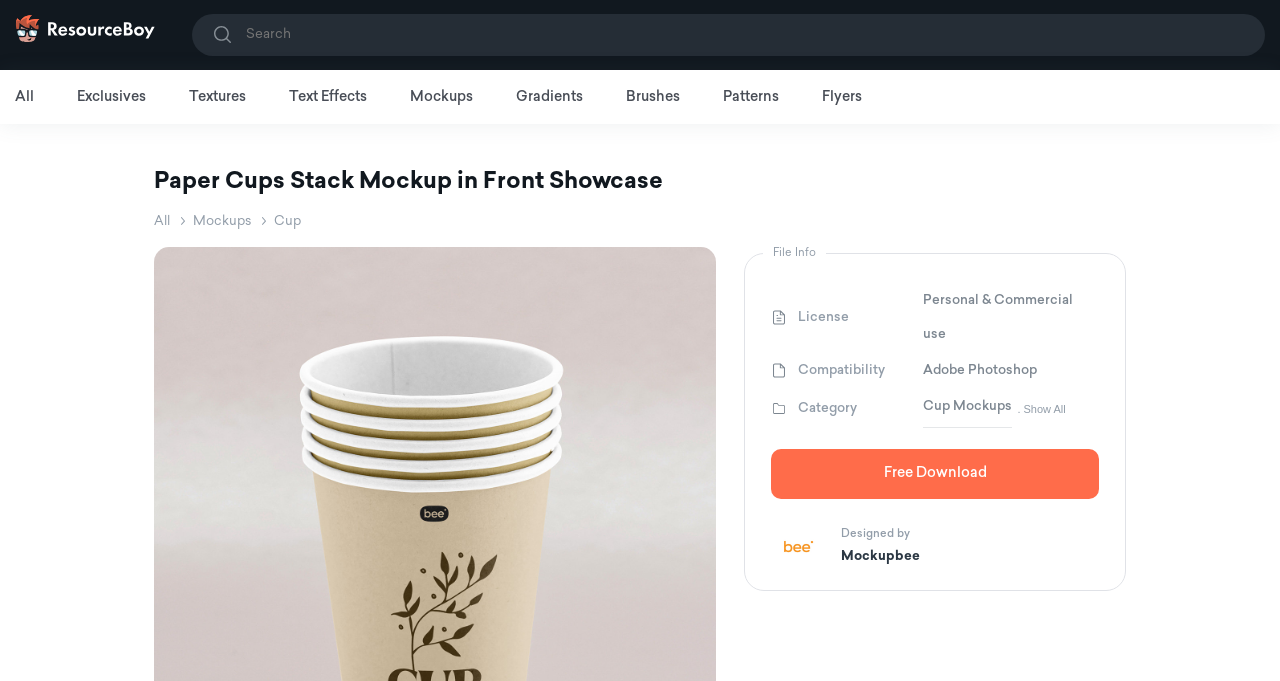Determine the bounding box coordinates for the region that must be clicked to execute the following instruction: "Download the paper cups mockup".

[0.603, 0.659, 0.859, 0.732]